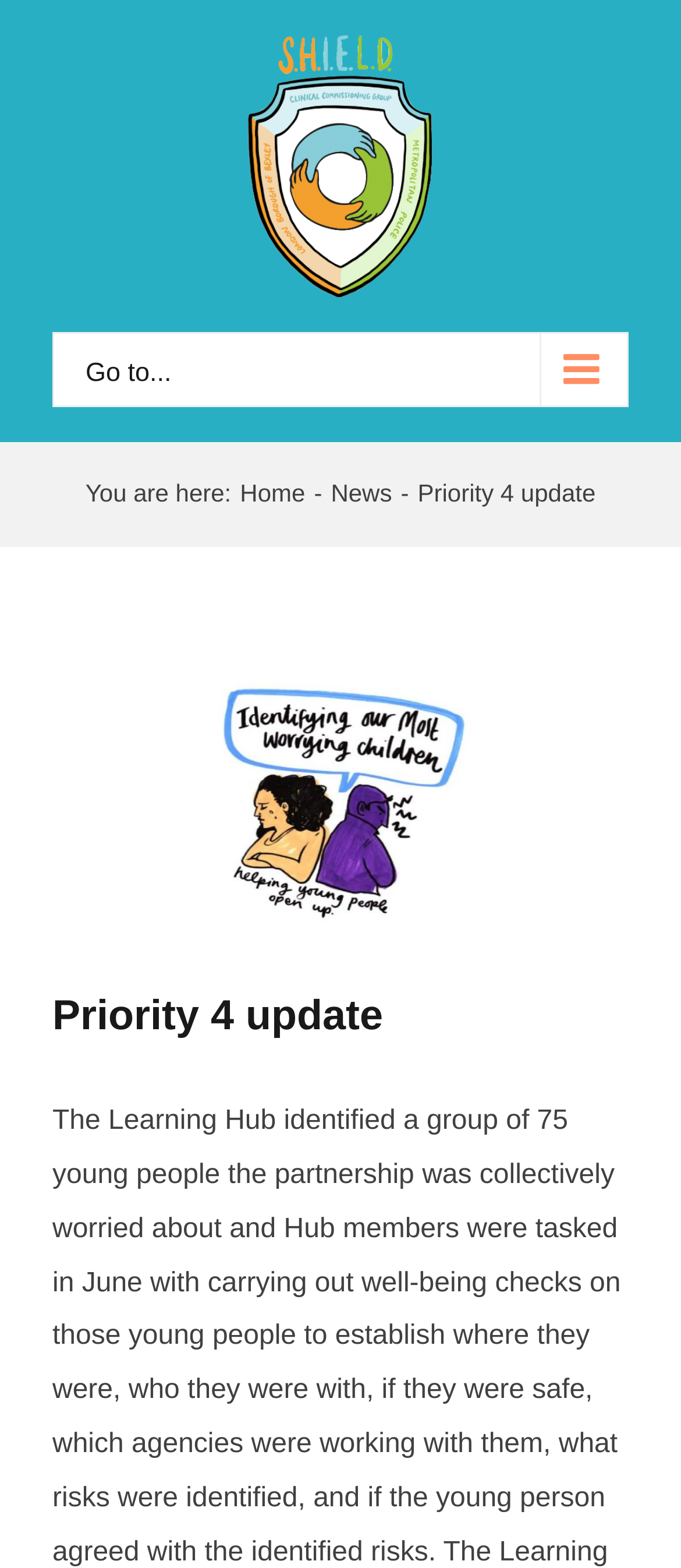Can you give a comprehensive explanation to the question given the content of the image?
How many menu items are in the main menu?

The main menu can be accessed by clicking the 'Go to...' button, which expands to show three menu items: 'Home', 'News', and 'Priority 4 update'.